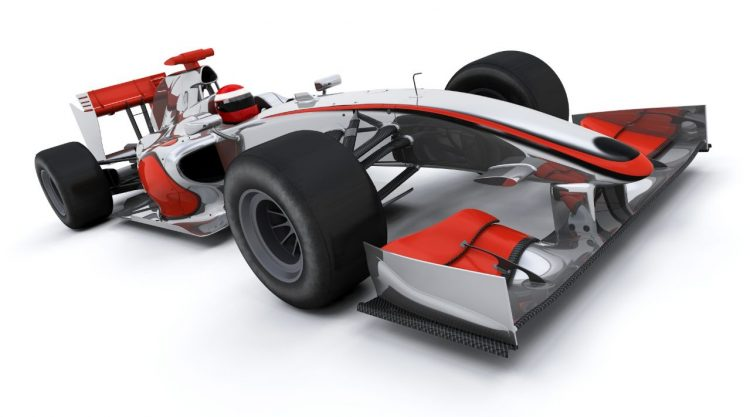Use the information in the screenshot to answer the question comprehensively: What is the purpose of the rear wing in the Formula 1 race car?

According to the caption, the rear wing is positioned to optimize downforce, which ensures the car maintains stability at high speeds. This suggests that the primary function of the rear wing is to generate downforce and improve the car's overall performance.